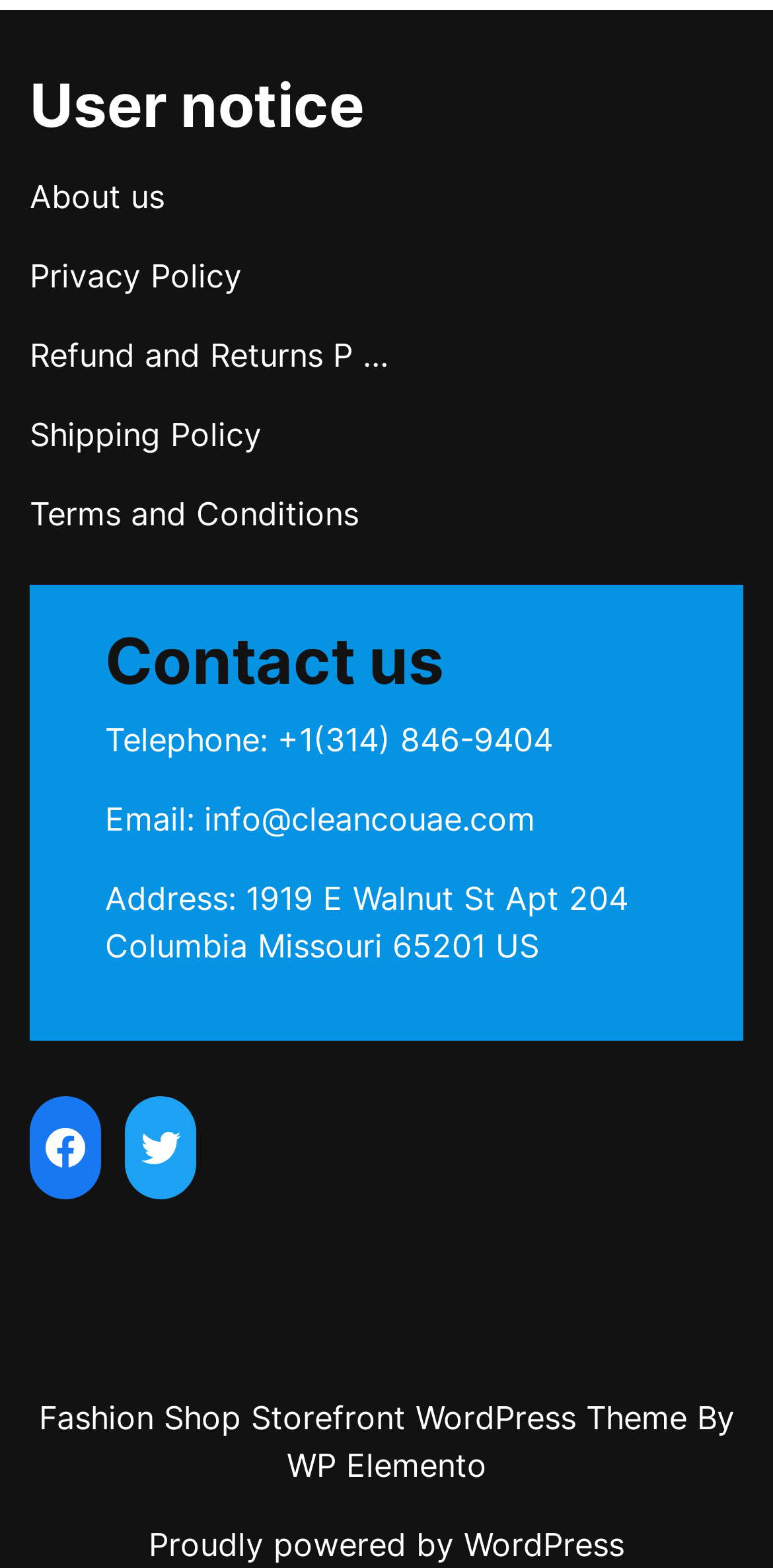Identify the bounding box for the UI element described as: "Proudly powered by WordPress". Ensure the coordinates are four float numbers between 0 and 1, formatted as [left, top, right, bottom].

[0.192, 0.972, 0.808, 0.997]